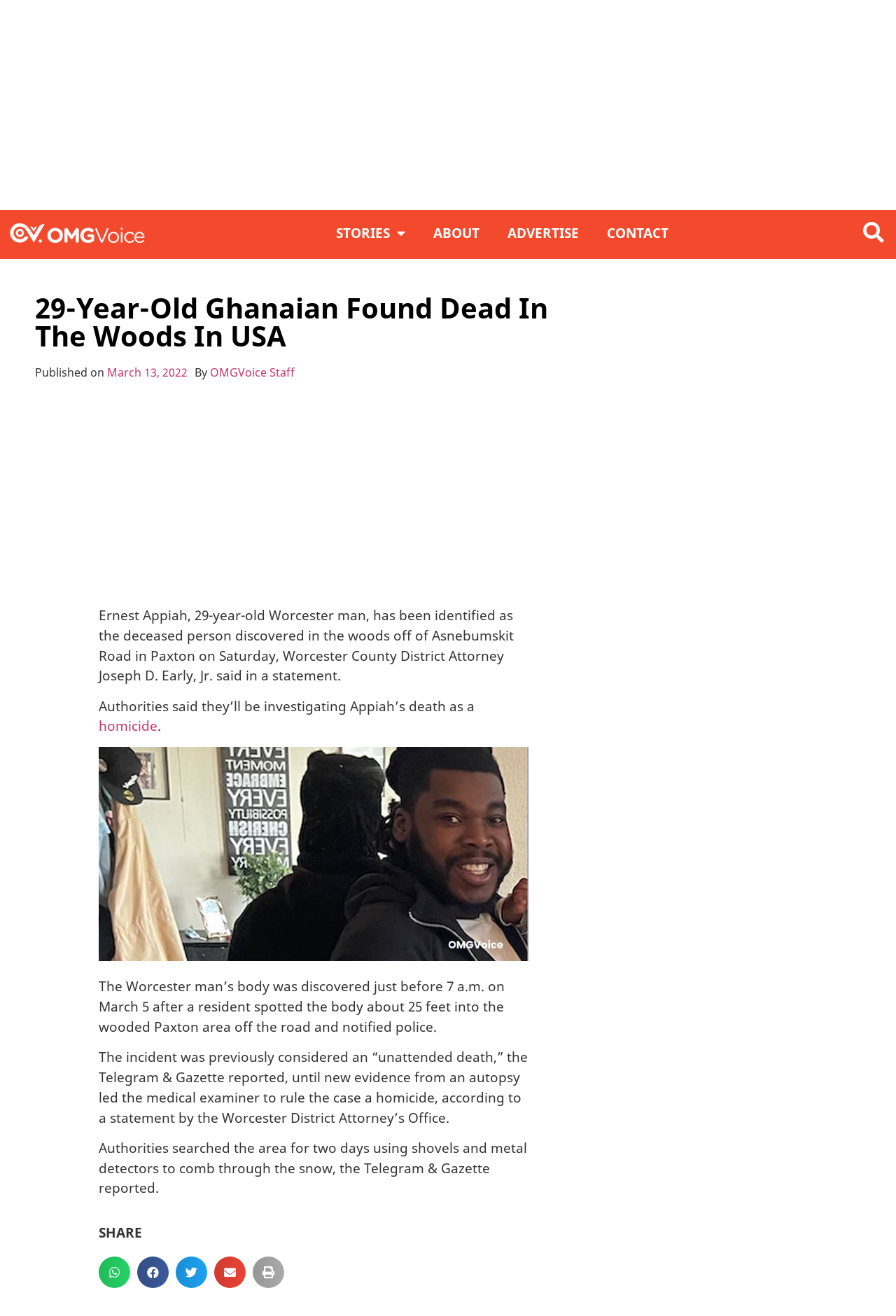What is the occupation of the person who wrote the article?
Look at the screenshot and provide an in-depth answer.

The answer can be found in the byline of the article, which mentions 'By OMGVoice Staff'.